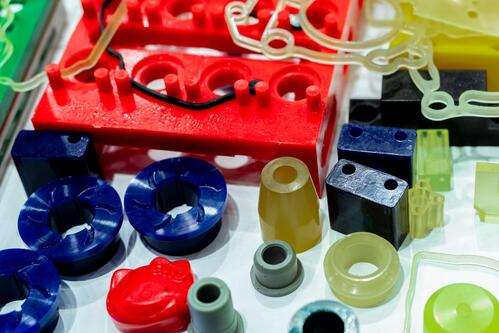Provide a brief response using a word or short phrase to this question:
What industries use plastic components?

Technology and fashion